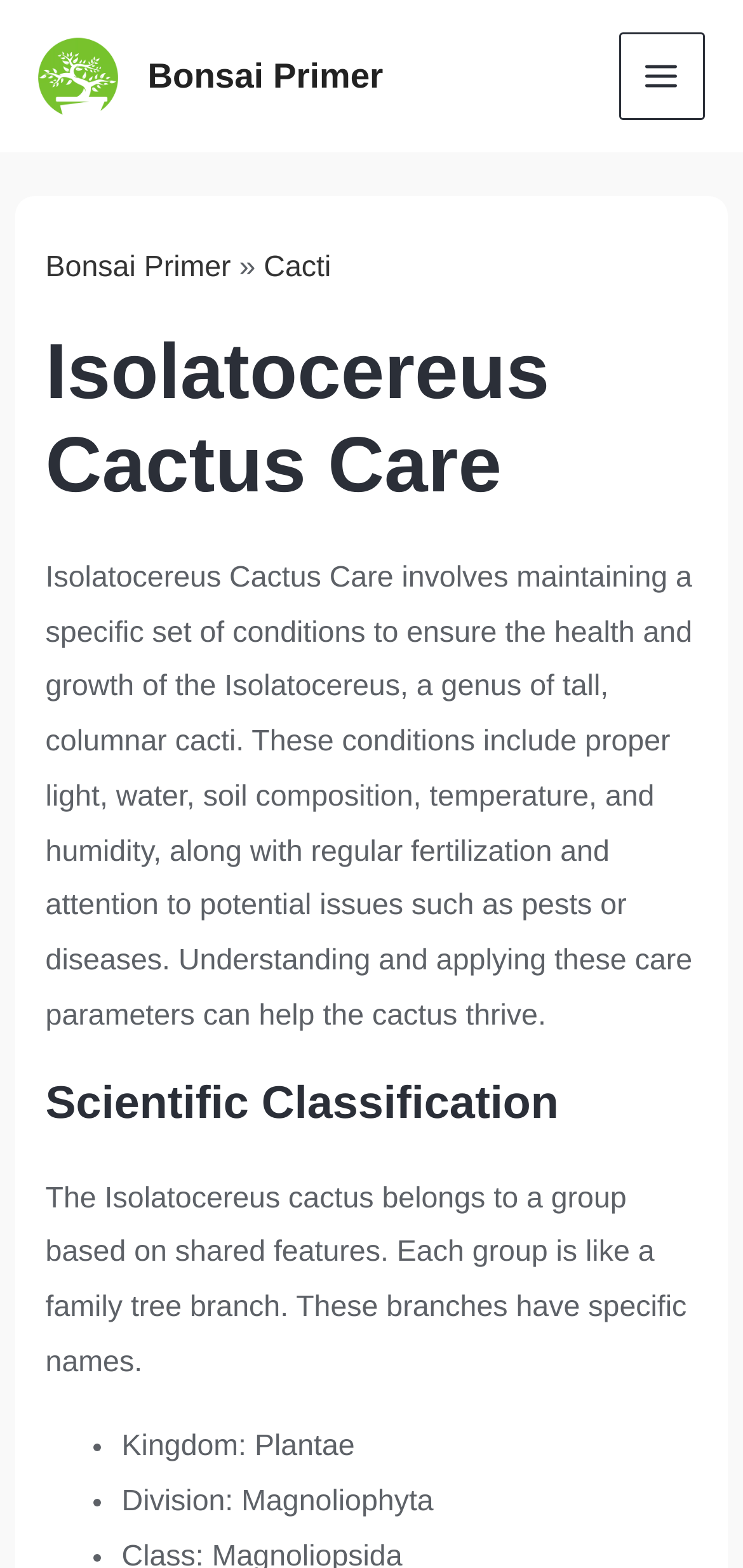Your task is to find and give the main heading text of the webpage.

Isolatocereus Cactus Care